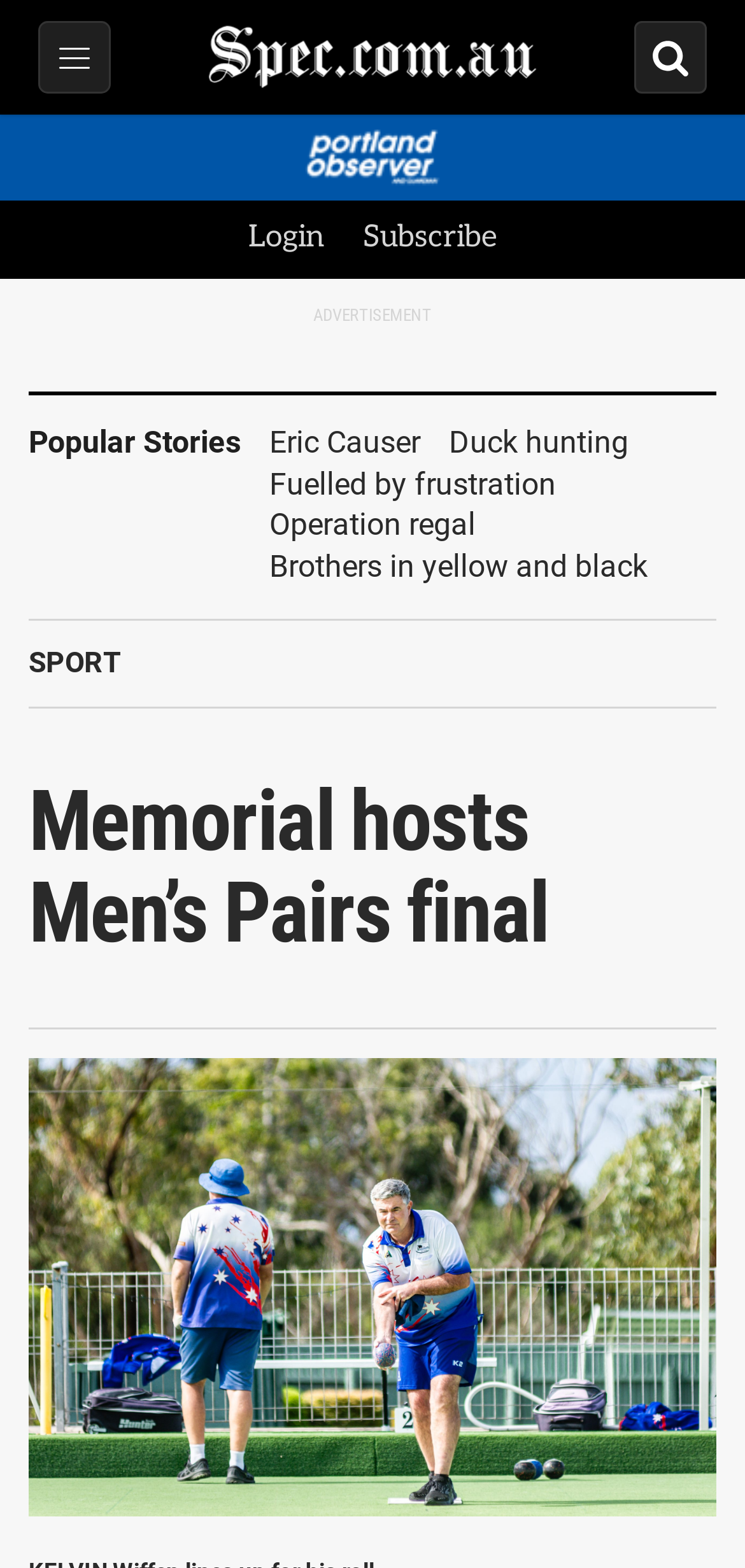Identify and provide the bounding box coordinates of the UI element described: "alt="Front Page"". The coordinates should be formatted as [left, top, right, bottom], with each number being a float between 0 and 1.

[0.278, 0.005, 0.722, 0.068]